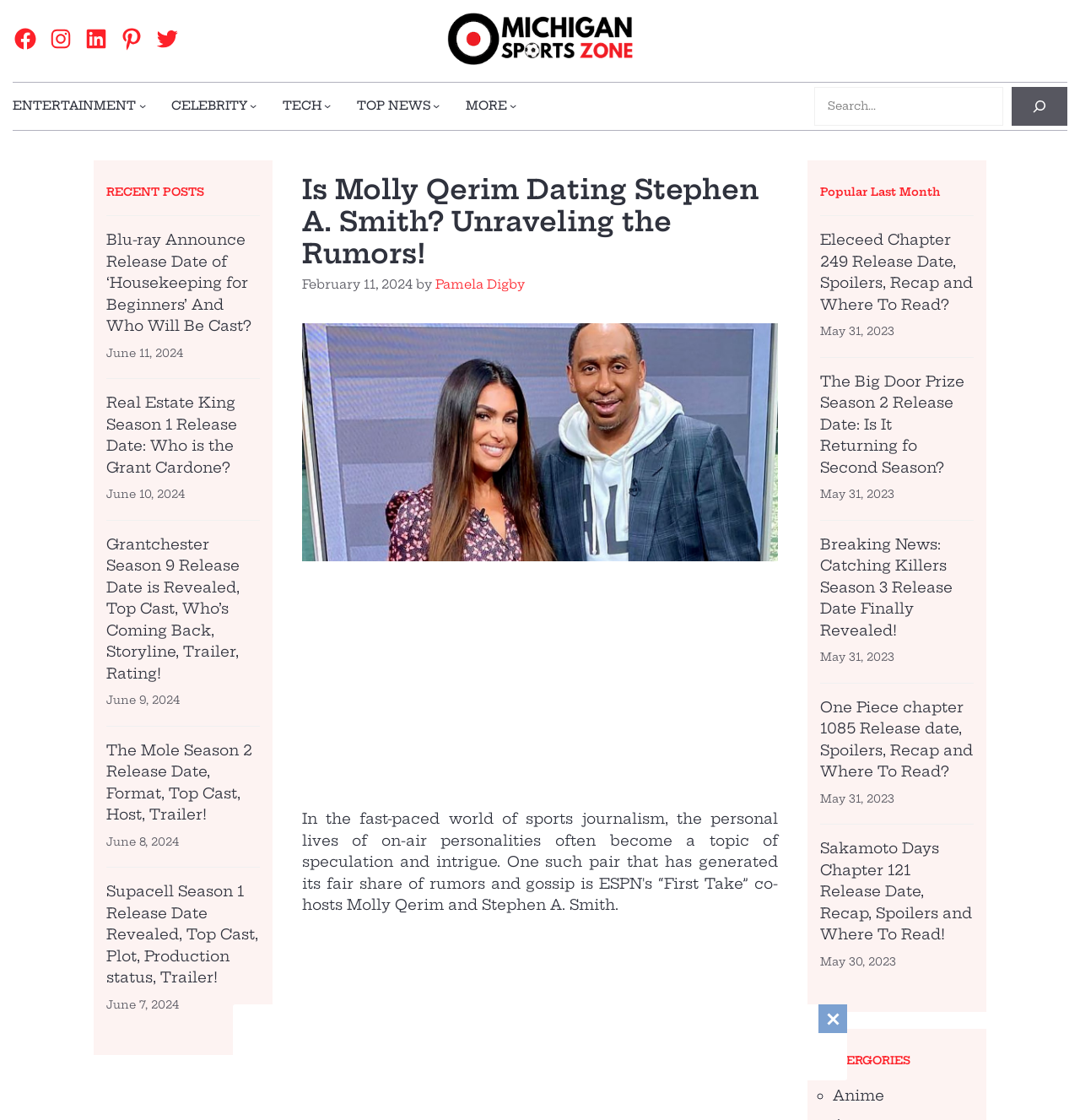Based on what you see in the screenshot, provide a thorough answer to this question: What categories are available on the website?

I found the answer by examining the navigation element which contains links to different categories, including ENTERTAINMENT, CELEBRITY, TECH, TOP NEWS, and MORE.